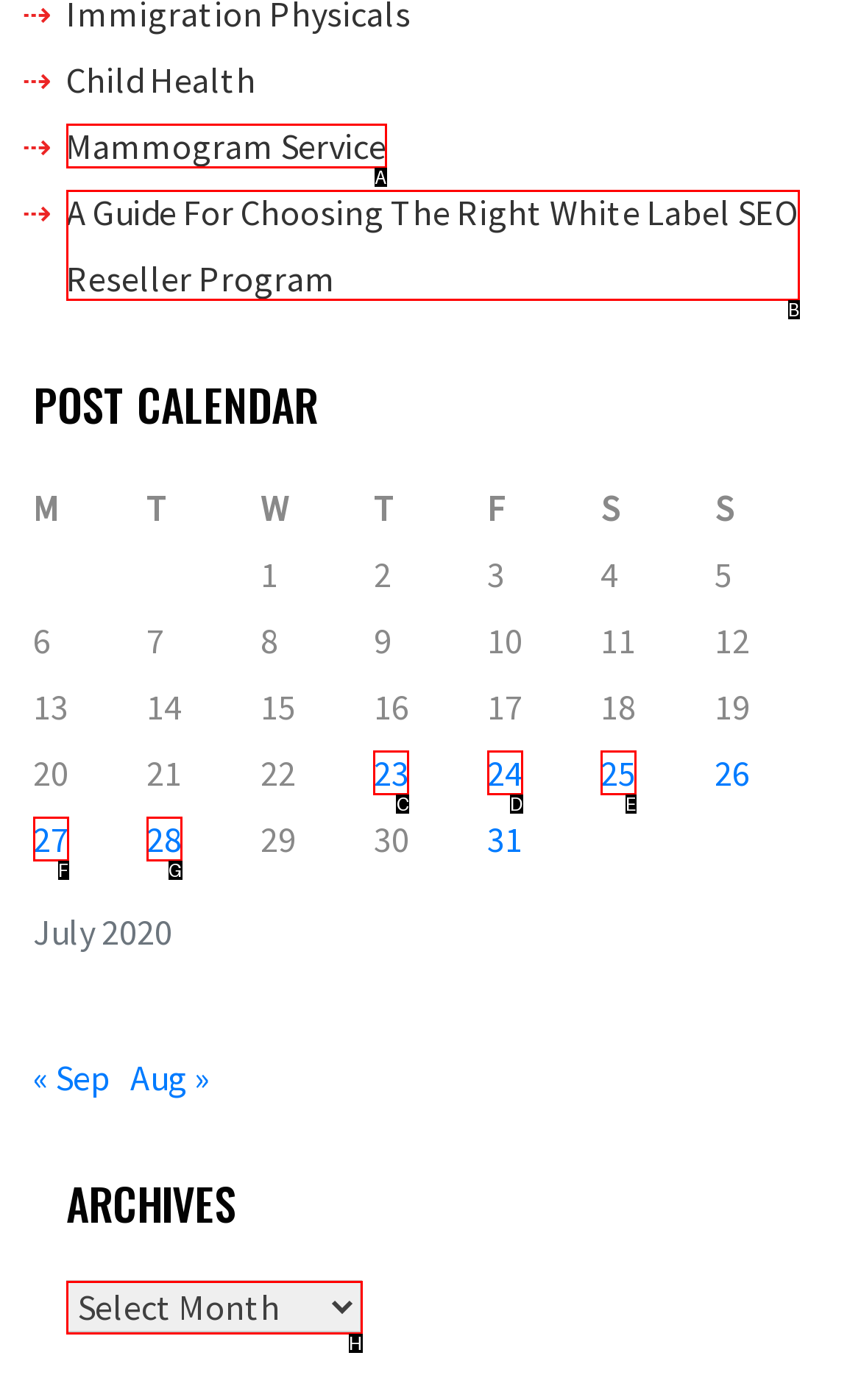Given the element description: 28
Pick the letter of the correct option from the list.

G